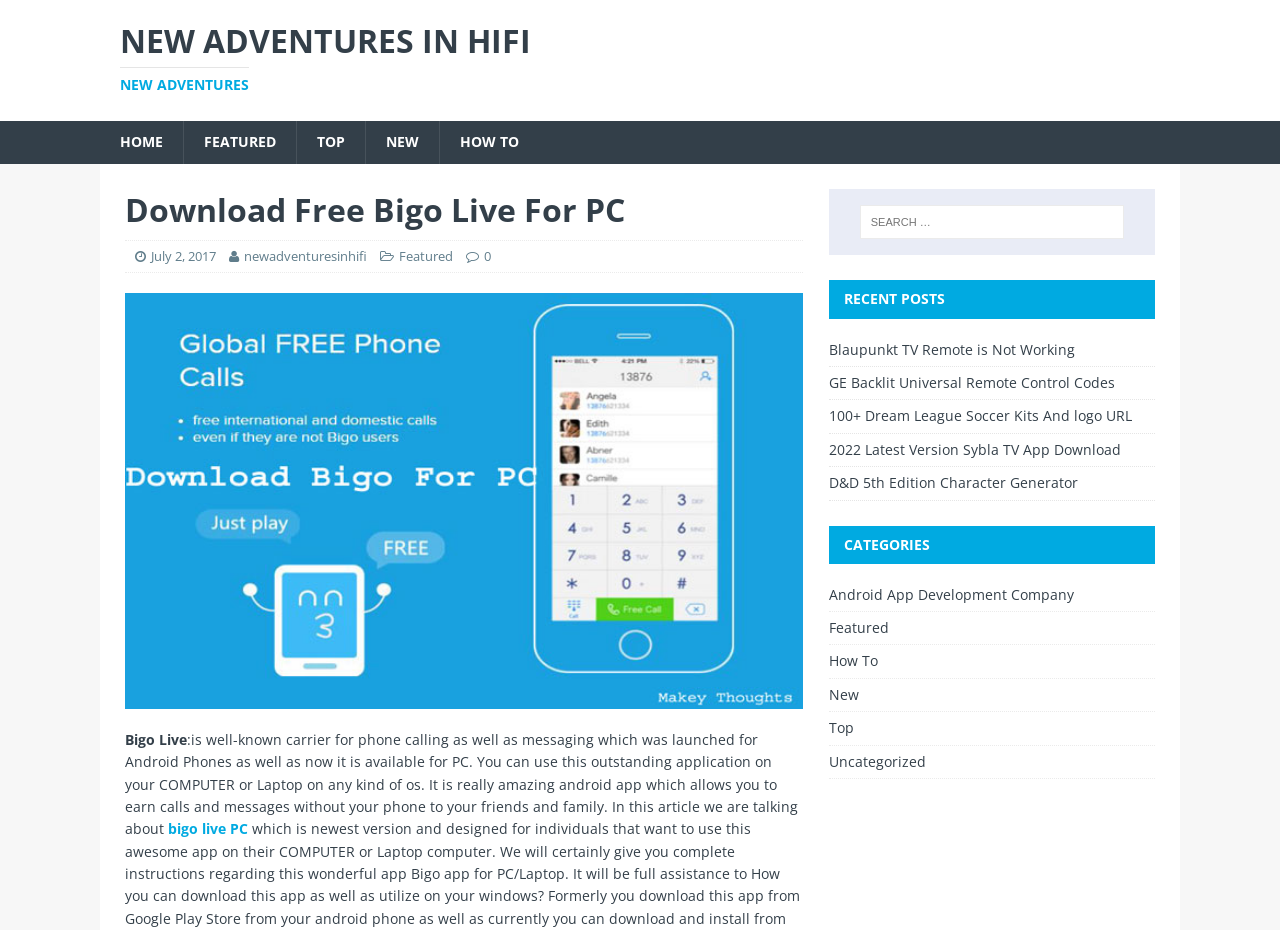Please determine the bounding box coordinates of the element's region to click in order to carry out the following instruction: "Search for something". The coordinates should be four float numbers between 0 and 1, i.e., [left, top, right, bottom].

[0.672, 0.221, 0.878, 0.257]